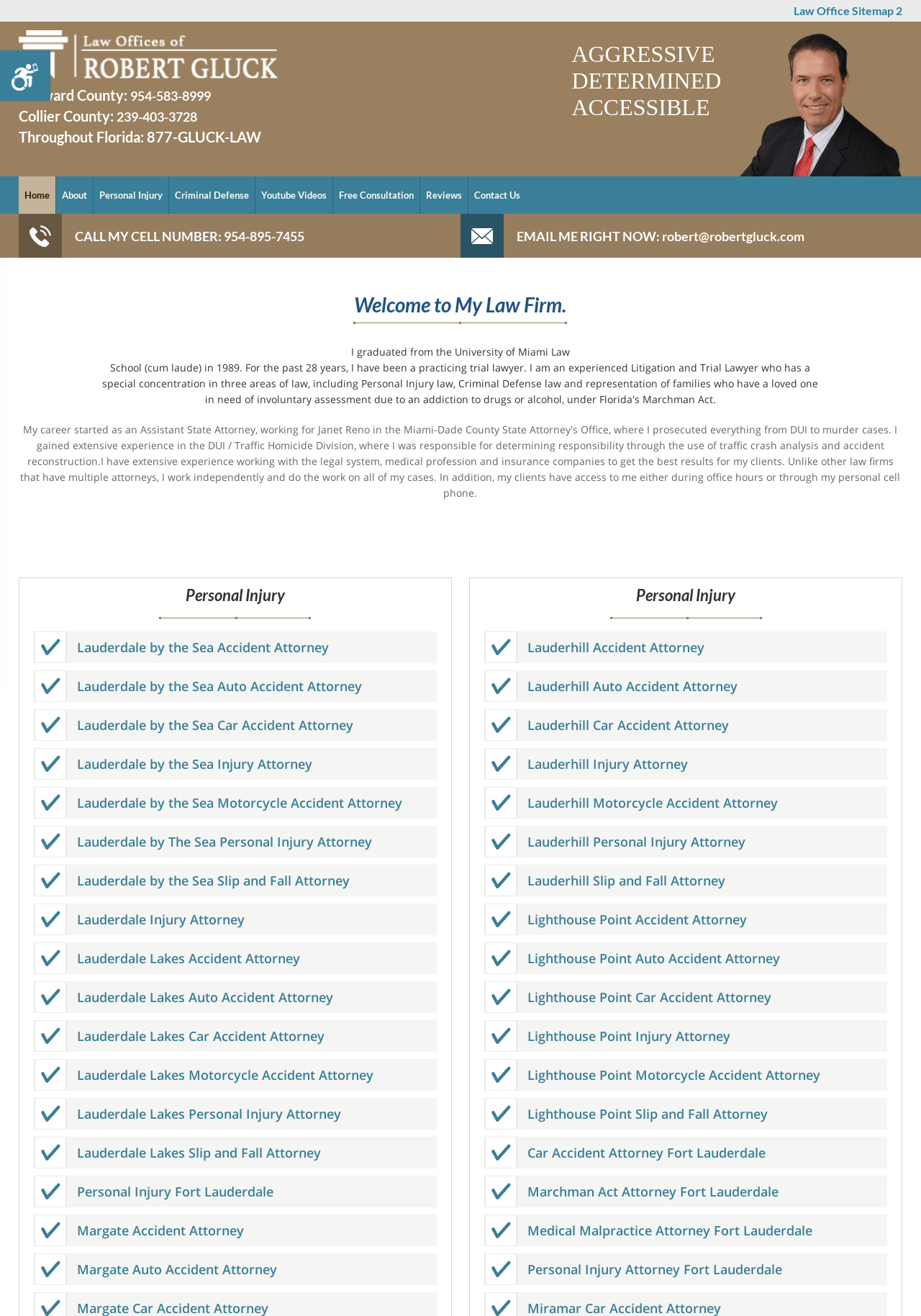Please locate the bounding box coordinates of the element's region that needs to be clicked to follow the instruction: "Call the phone number 954-583-8999". The bounding box coordinates should be provided as four float numbers between 0 and 1, i.e., [left, top, right, bottom].

[0.141, 0.067, 0.229, 0.079]